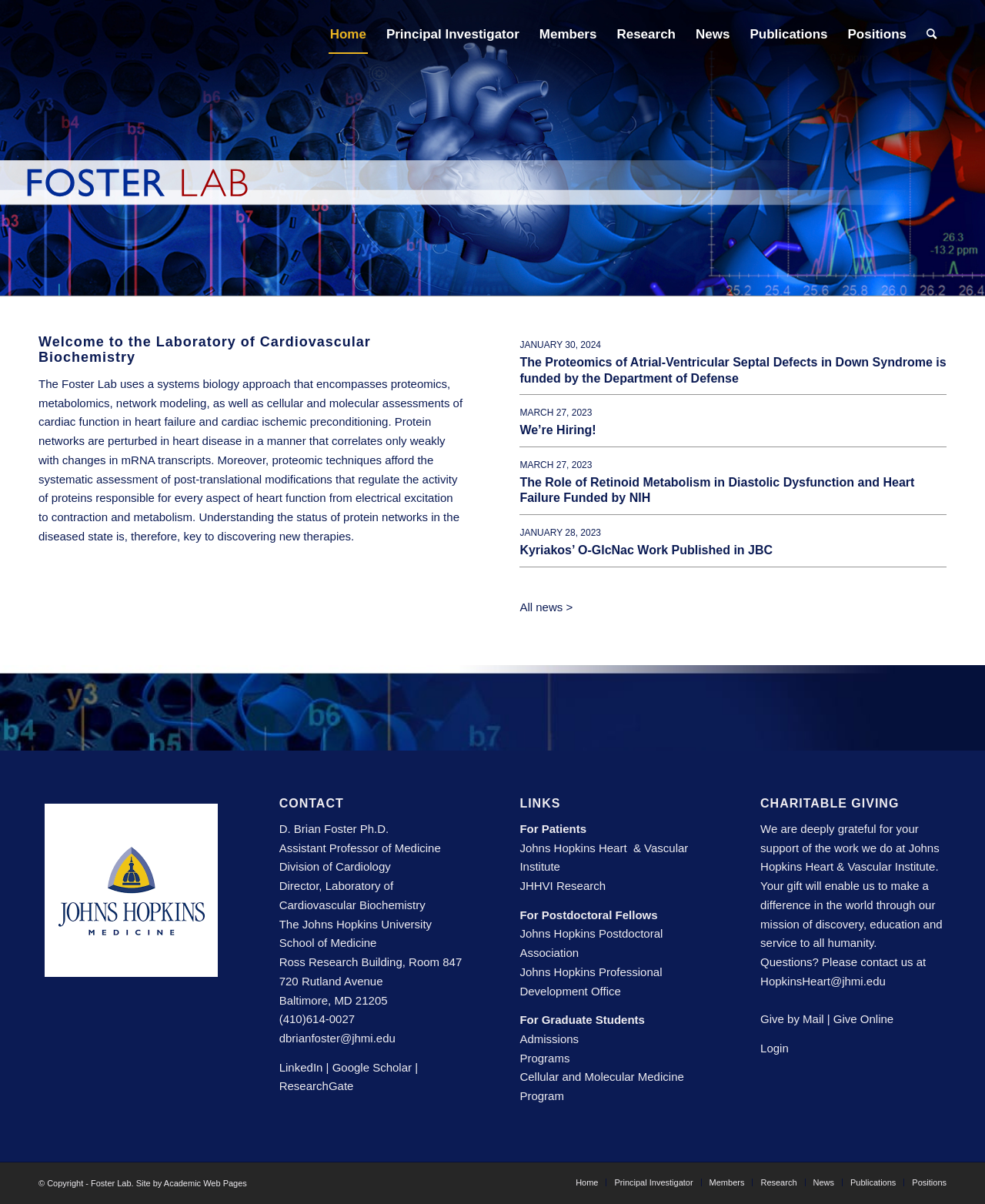Identify the bounding box coordinates of the section to be clicked to complete the task described by the following instruction: "Read the latest news story about Child Trust Funds". The coordinates should be four float numbers between 0 and 1, formatted as [left, top, right, bottom].

None